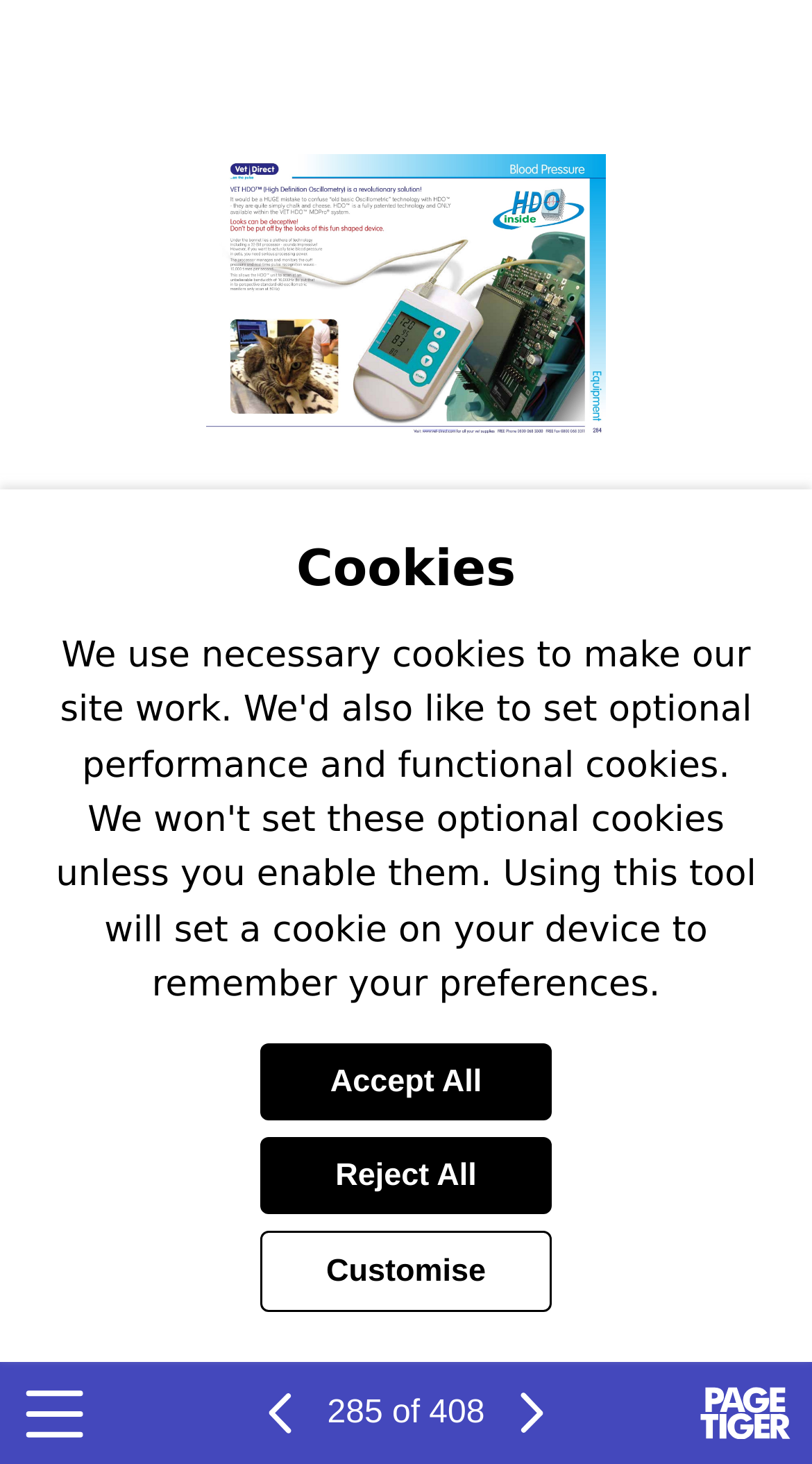What is the current page number?
Provide a thorough and detailed answer to the question.

I determined the current page number by looking at the button with the text 'Page 285 of 408'. This button is located at the bottom of the page, and it indicates the current page number and the total number of pages.